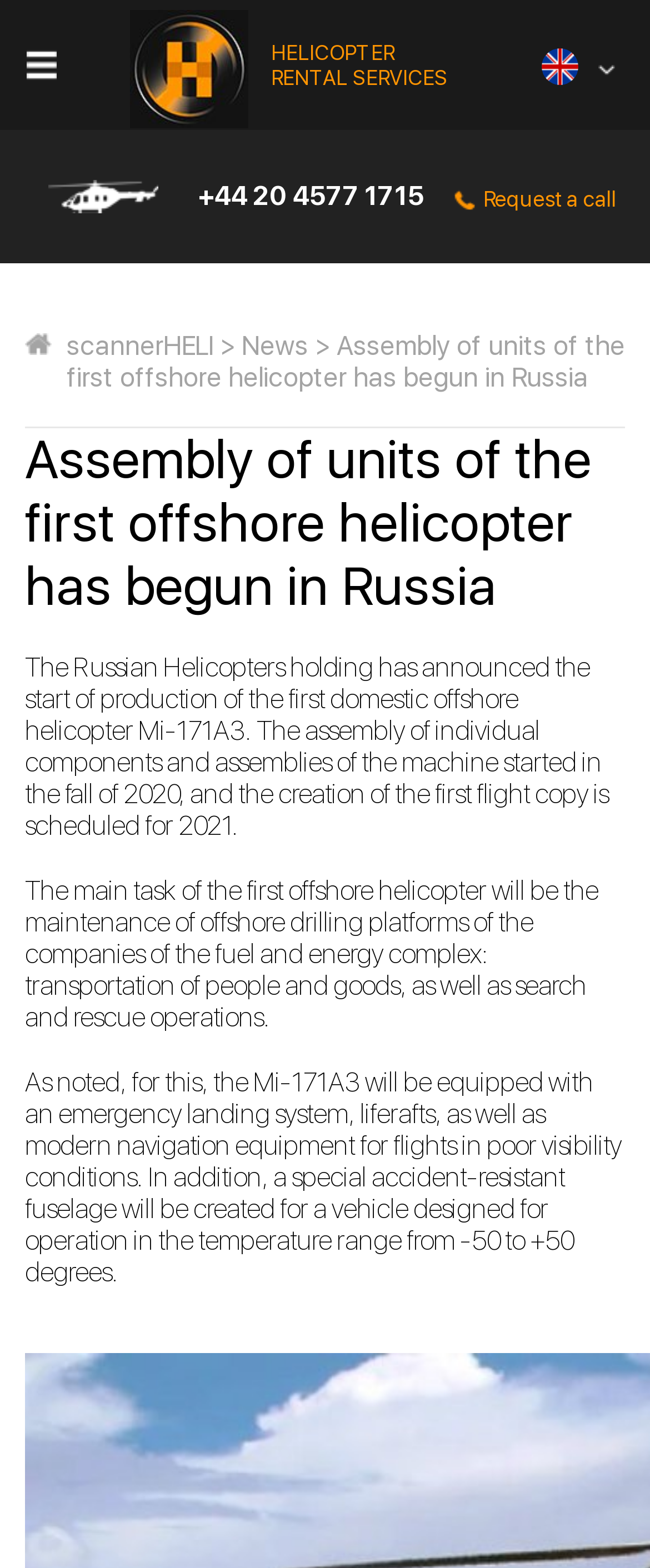What language option is available on the webpage?
Using the visual information, answer the question in a single word or phrase.

English